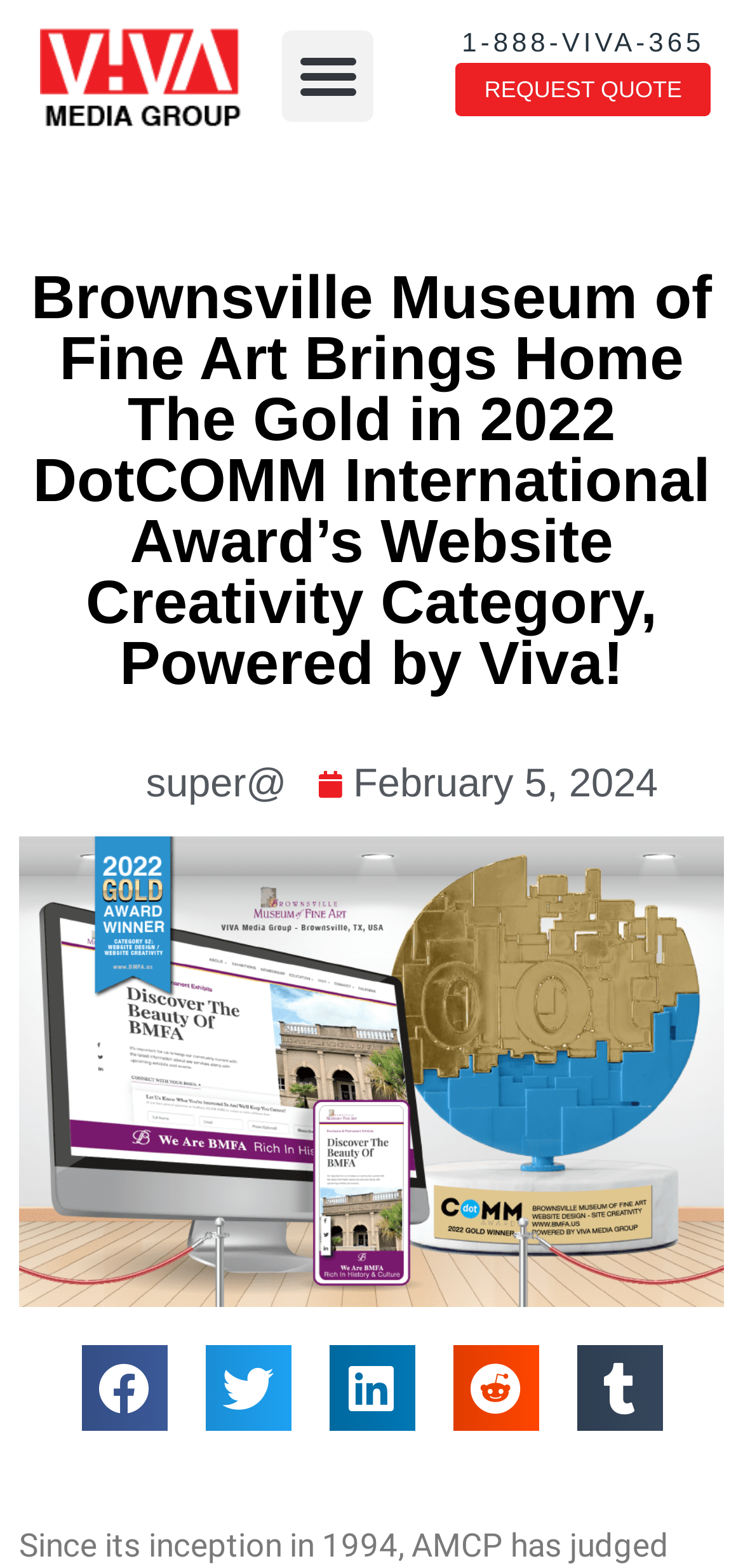Given the element description aria-label="Share on linkedin", specify the bounding box coordinates of the corresponding UI element in the format (top-left x, top-left y, bottom-right x, bottom-right y). All values must be between 0 and 1.

[0.442, 0.857, 0.558, 0.912]